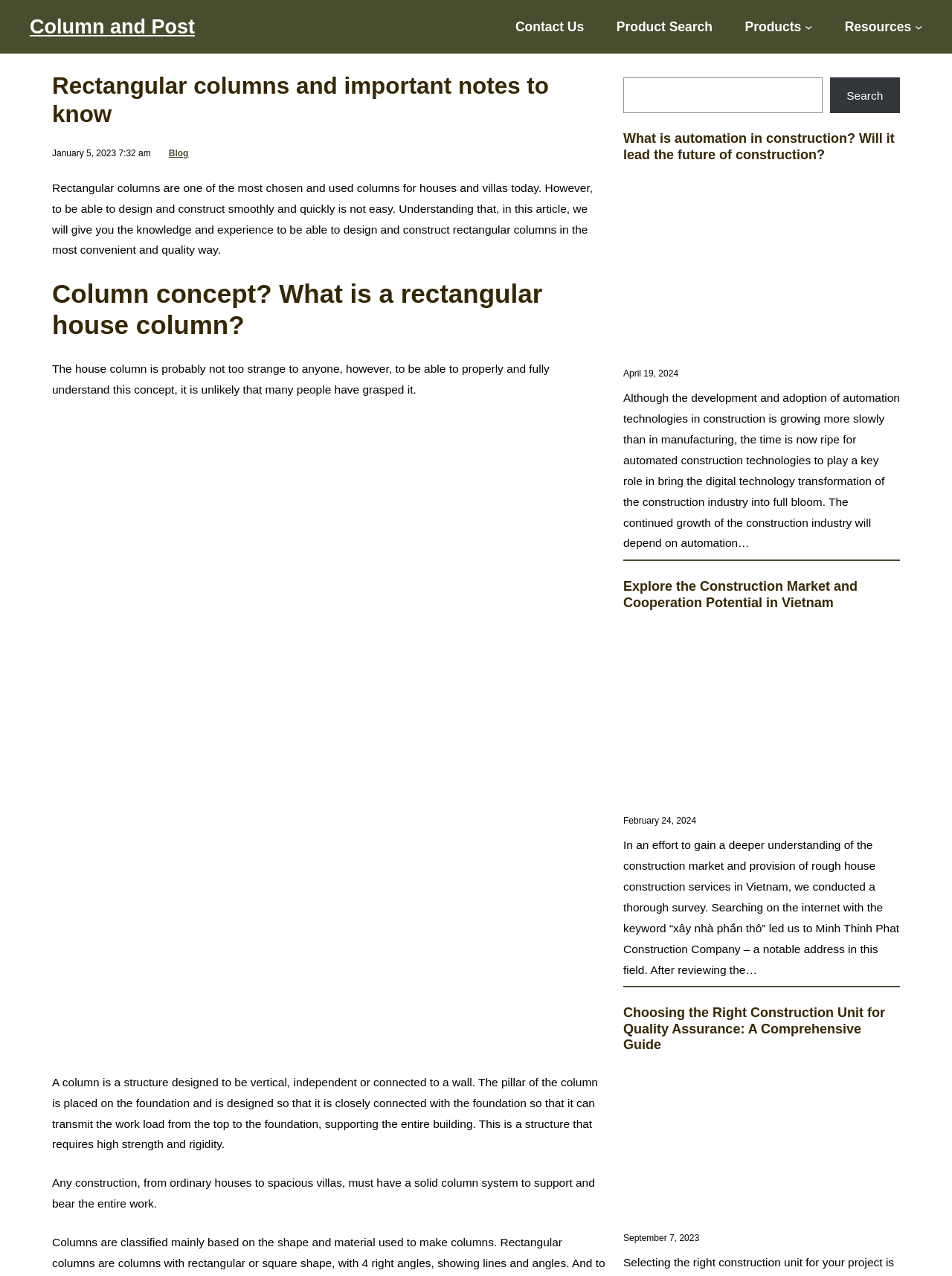From the given element description: "Search", find the bounding box for the UI element. Provide the coordinates as four float numbers between 0 and 1, in the order [left, top, right, bottom].

[0.872, 0.061, 0.945, 0.089]